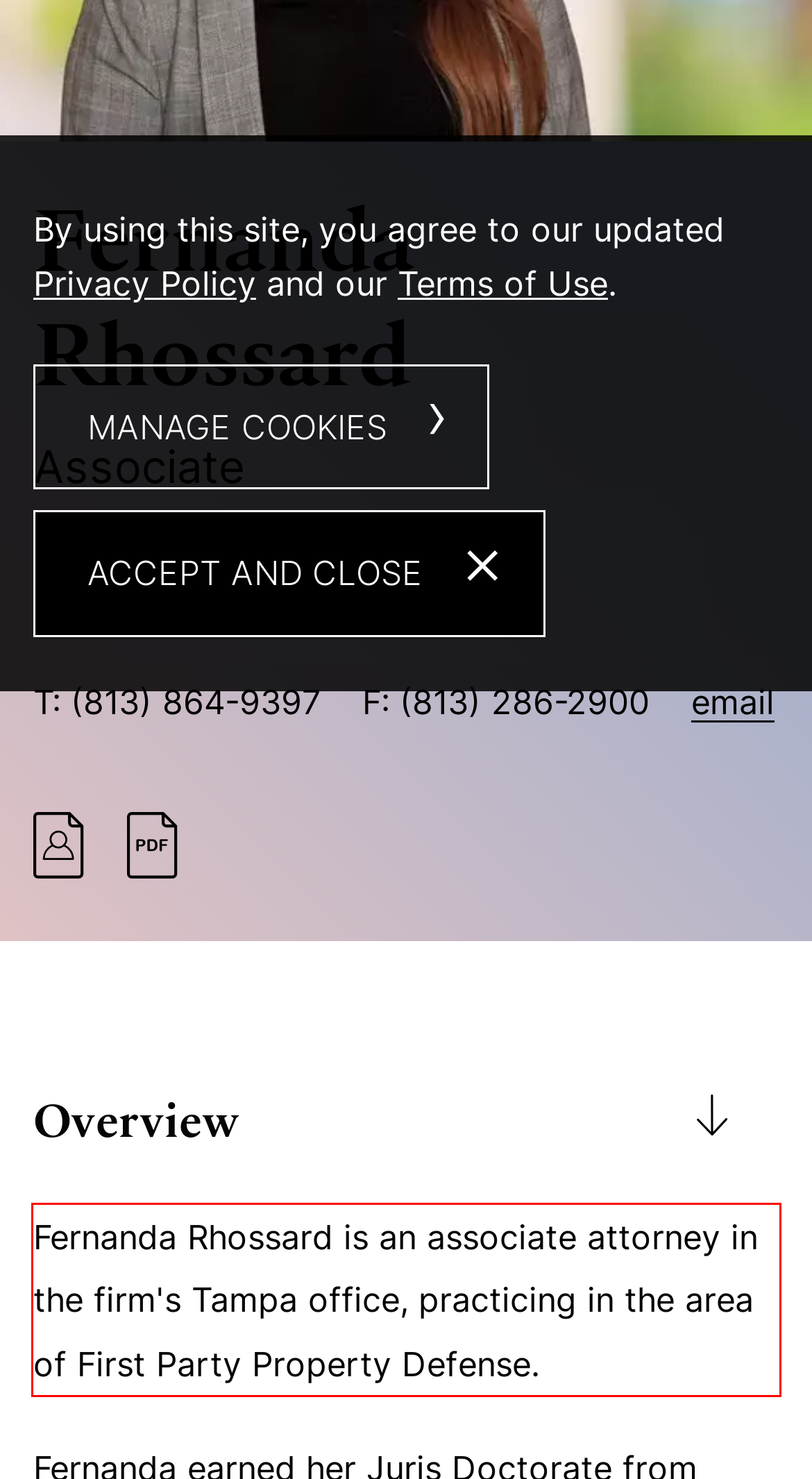Using the provided webpage screenshot, identify and read the text within the red rectangle bounding box.

Fernanda Rhossard is an associate attorney in the firm's Tampa office, practicing in the area of First Party Property Defense.